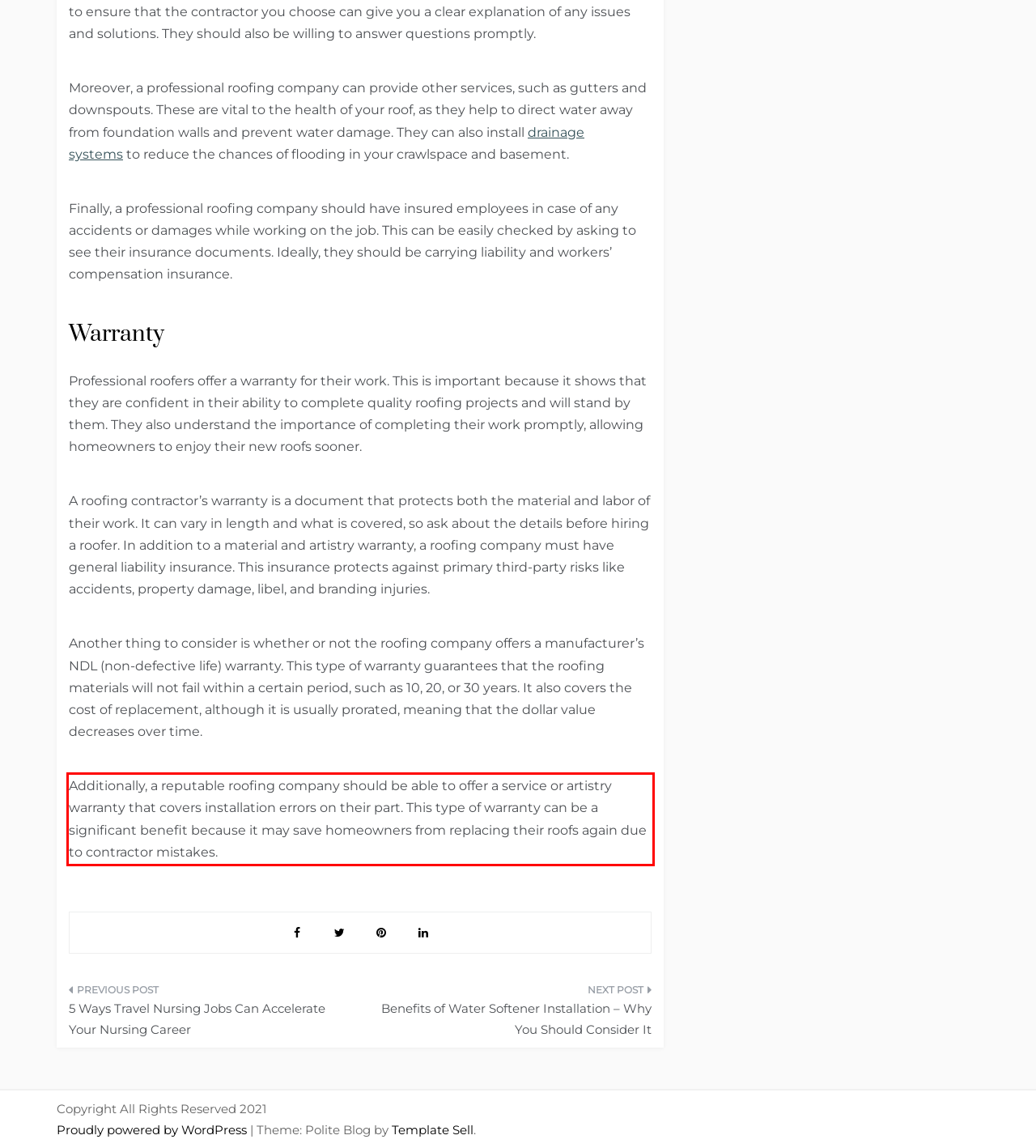Analyze the screenshot of the webpage and extract the text from the UI element that is inside the red bounding box.

Additionally, a reputable roofing company should be able to offer a service or artistry warranty that covers installation errors on their part. This type of warranty can be a significant benefit because it may save homeowners from replacing their roofs again due to contractor mistakes.